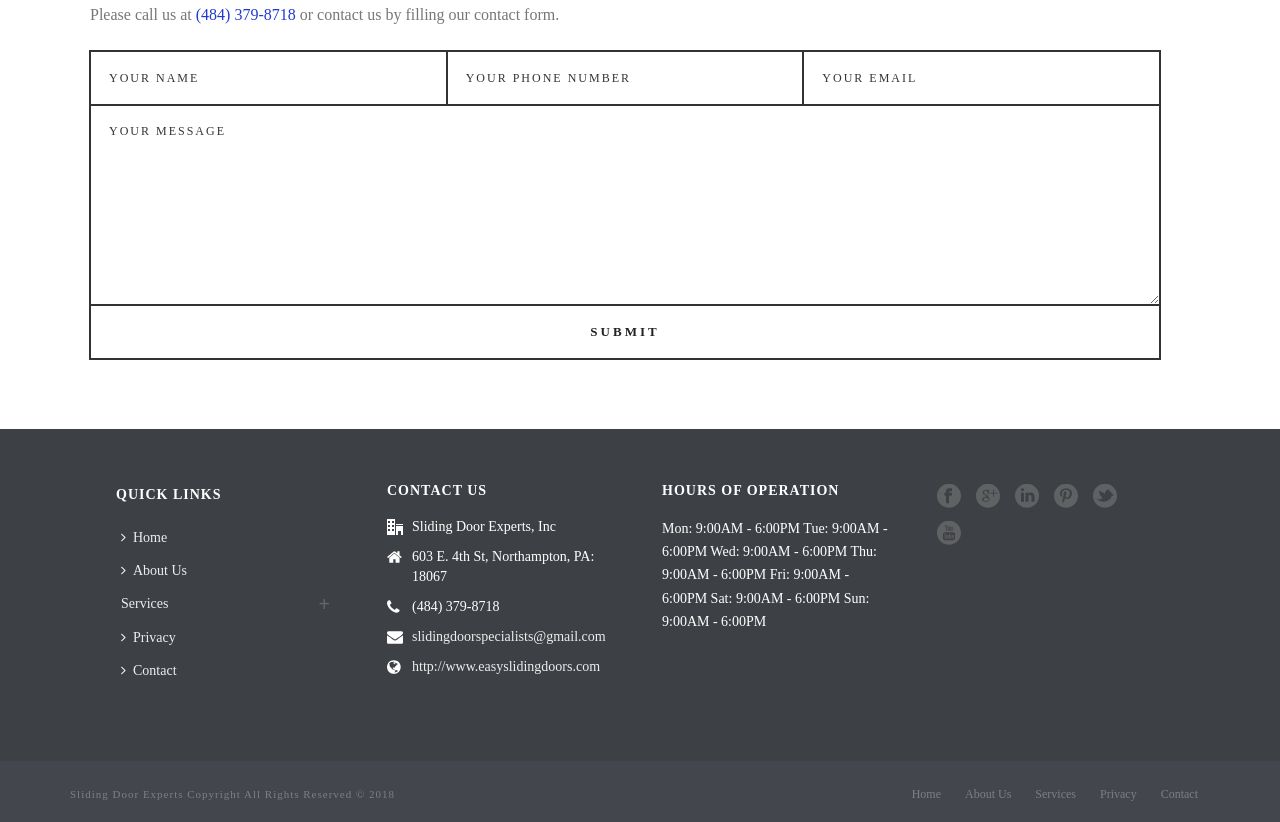Determine the bounding box of the UI element mentioned here: "Services". The coordinates must be in the format [left, top, right, bottom] with values ranging from 0 to 1.

[0.809, 0.956, 0.841, 0.976]